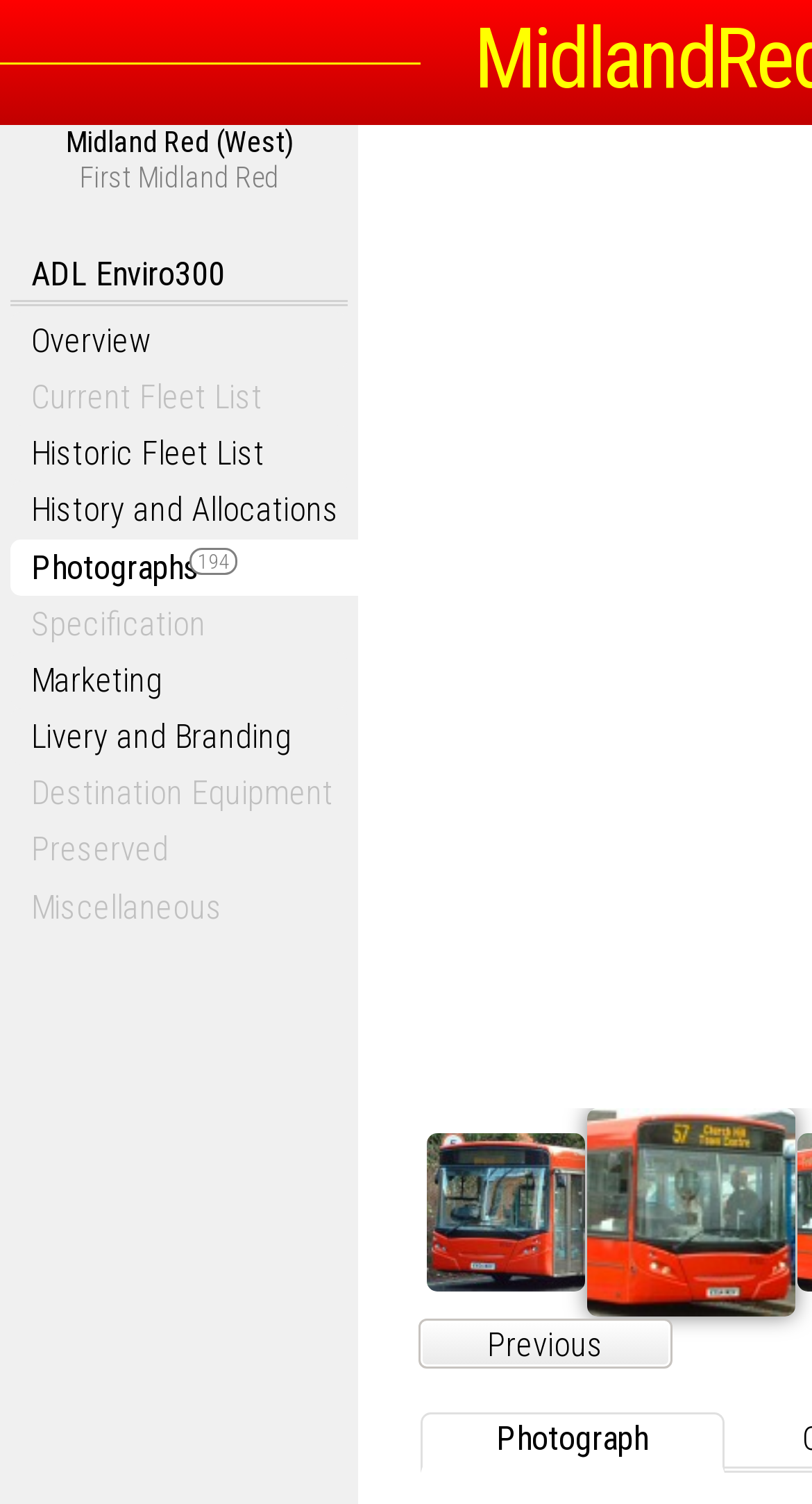Answer the question using only a single word or phrase: 
How many photographs are there?

194